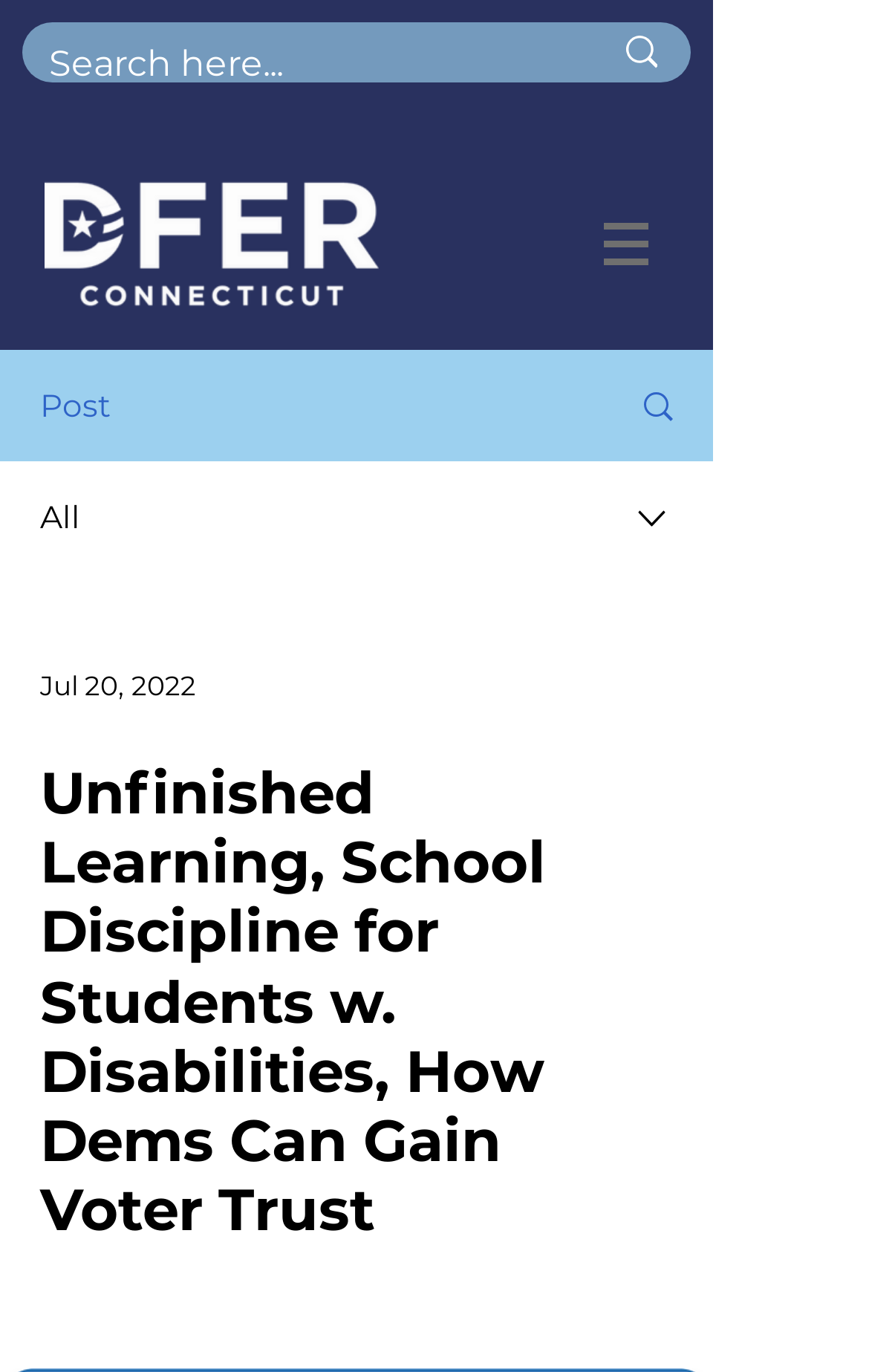What is the date mentioned on the webpage?
Offer a detailed and full explanation in response to the question.

The date 'Jul 20, 2022' is mentioned in the webpage, which is likely to be the date of publication or update of an article or post.